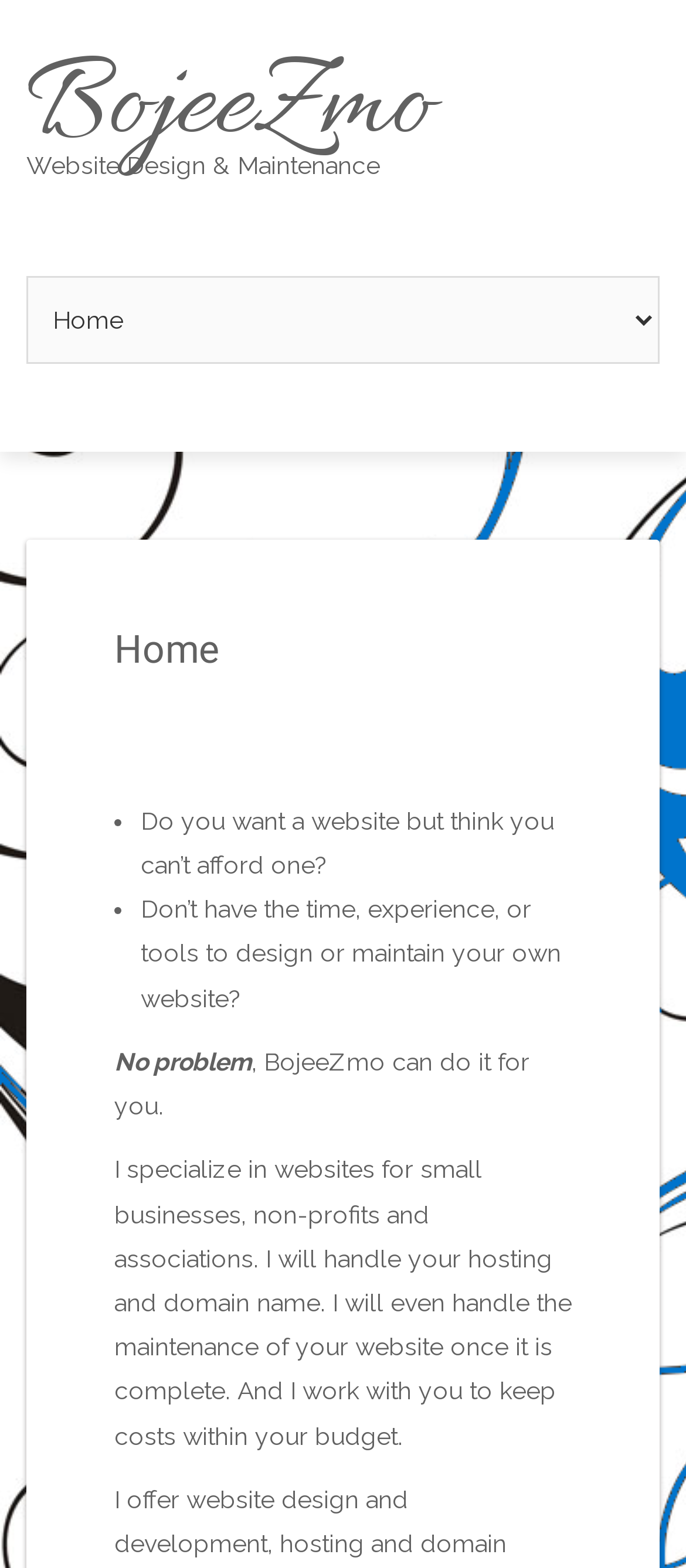What services does BojeeZmo offer?
Using the information from the image, answer the question thoroughly.

From the text 'I will handle your hosting and domain name. I will even handle the maintenance of your website once it is complete.' and the overall context of the webpage, it can be inferred that BojeeZmo provides a range of services including website design, maintenance, hosting, and domain name management.